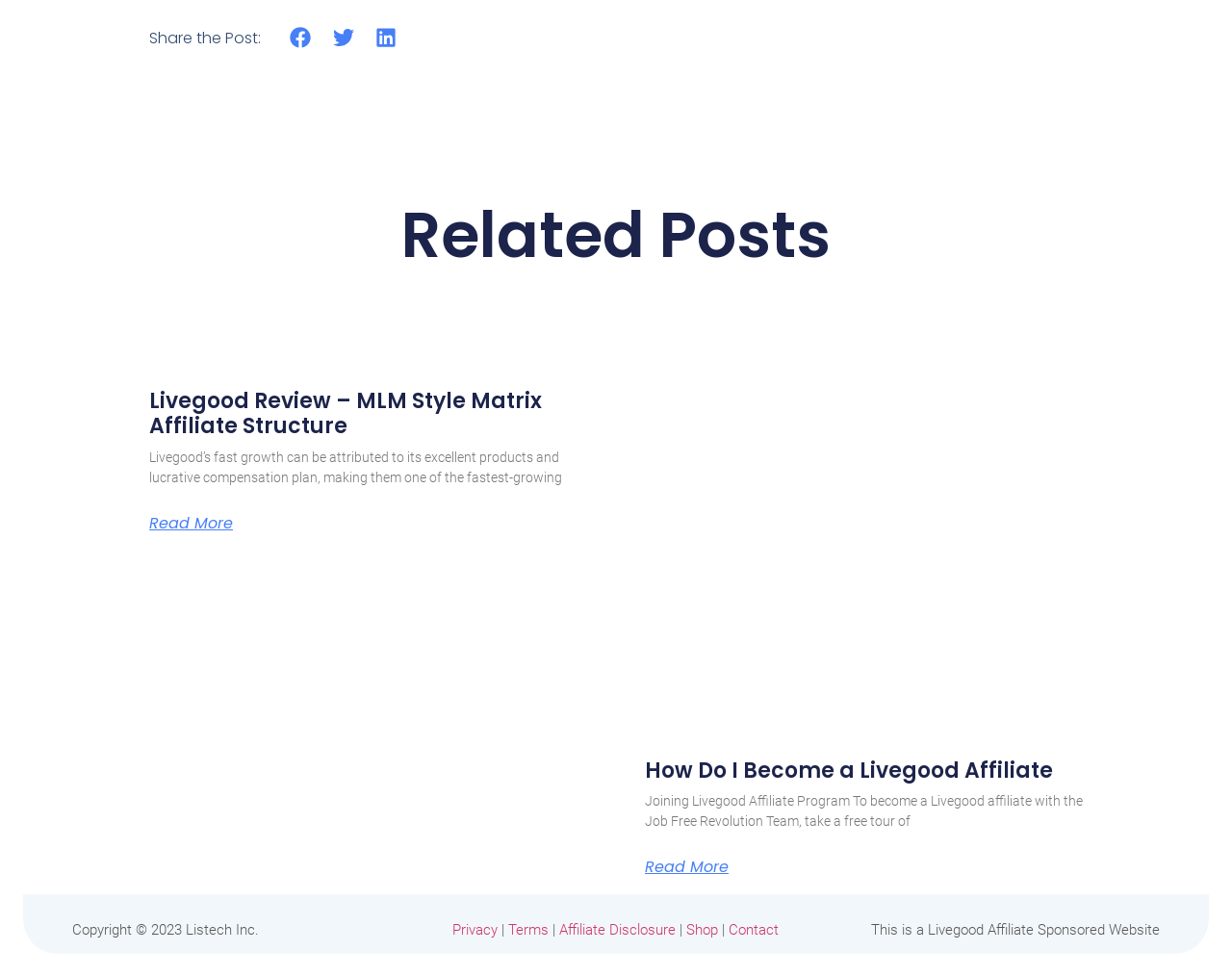Please identify the bounding box coordinates of the area I need to click to accomplish the following instruction: "Read more about Livegood Review – MLM Style Matrix Affiliate Structure".

[0.121, 0.528, 0.189, 0.543]